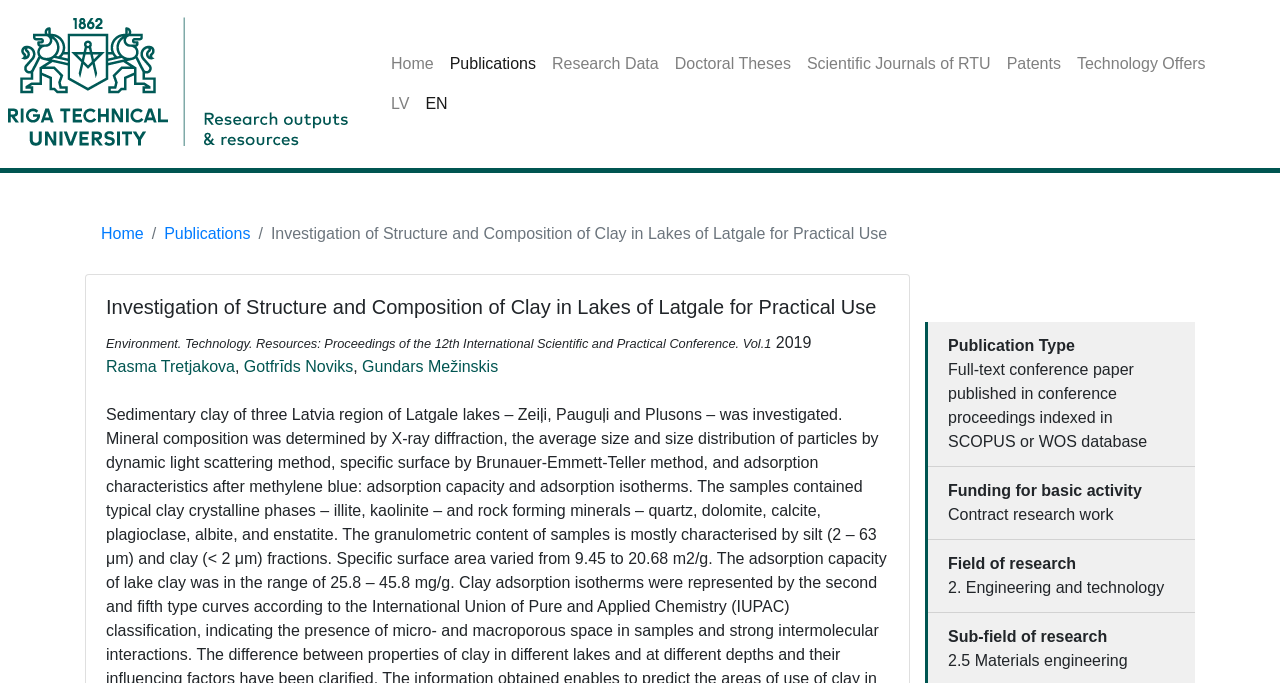Determine the bounding box coordinates of the section I need to click to execute the following instruction: "View the Scientific Journals of RTU". Provide the coordinates as four float numbers between 0 and 1, i.e., [left, top, right, bottom].

[0.624, 0.064, 0.78, 0.123]